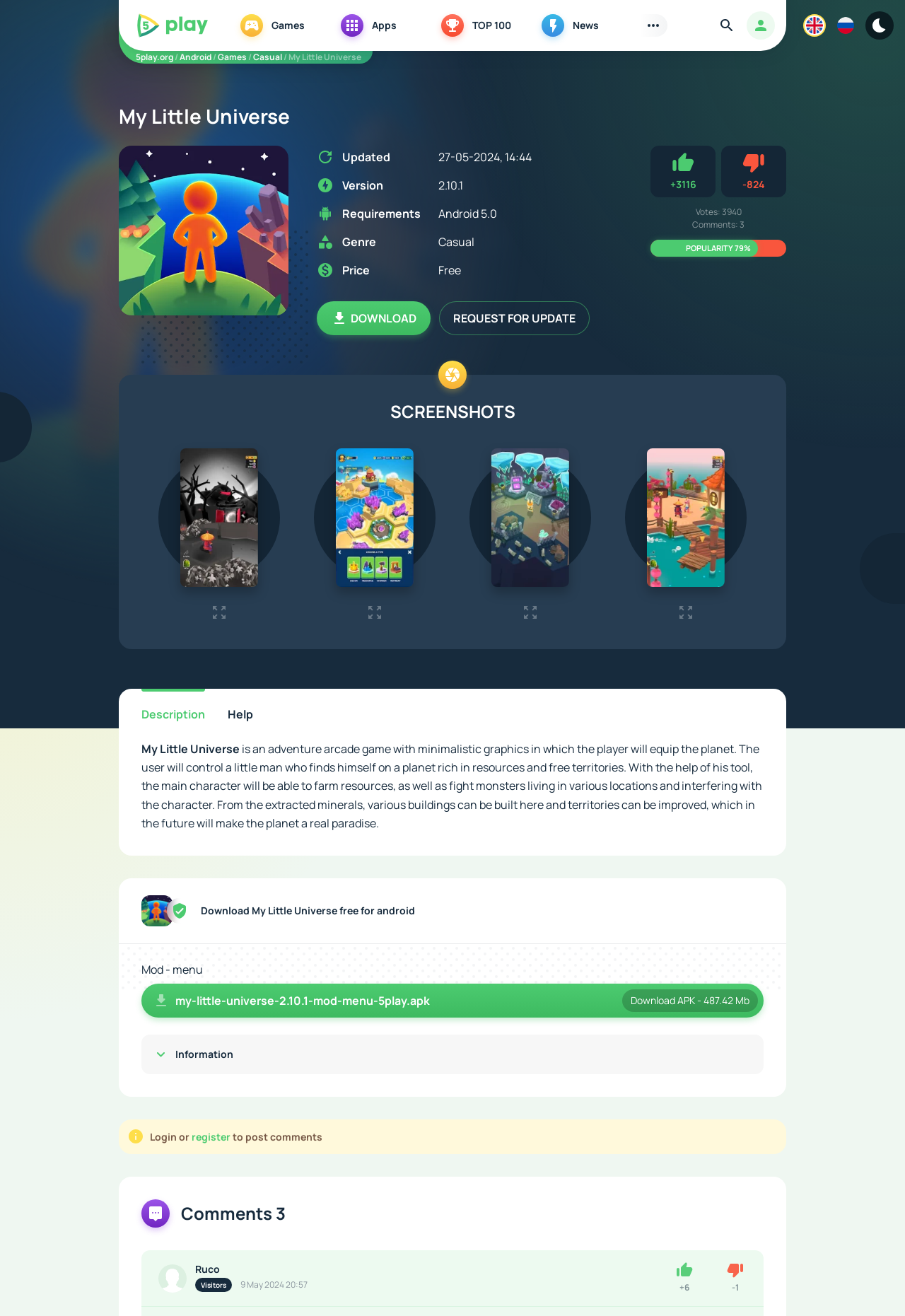Determine the bounding box coordinates of the clickable region to follow the instruction: "Click on the 'REQUEST FOR UPDATE' button".

[0.485, 0.229, 0.652, 0.255]